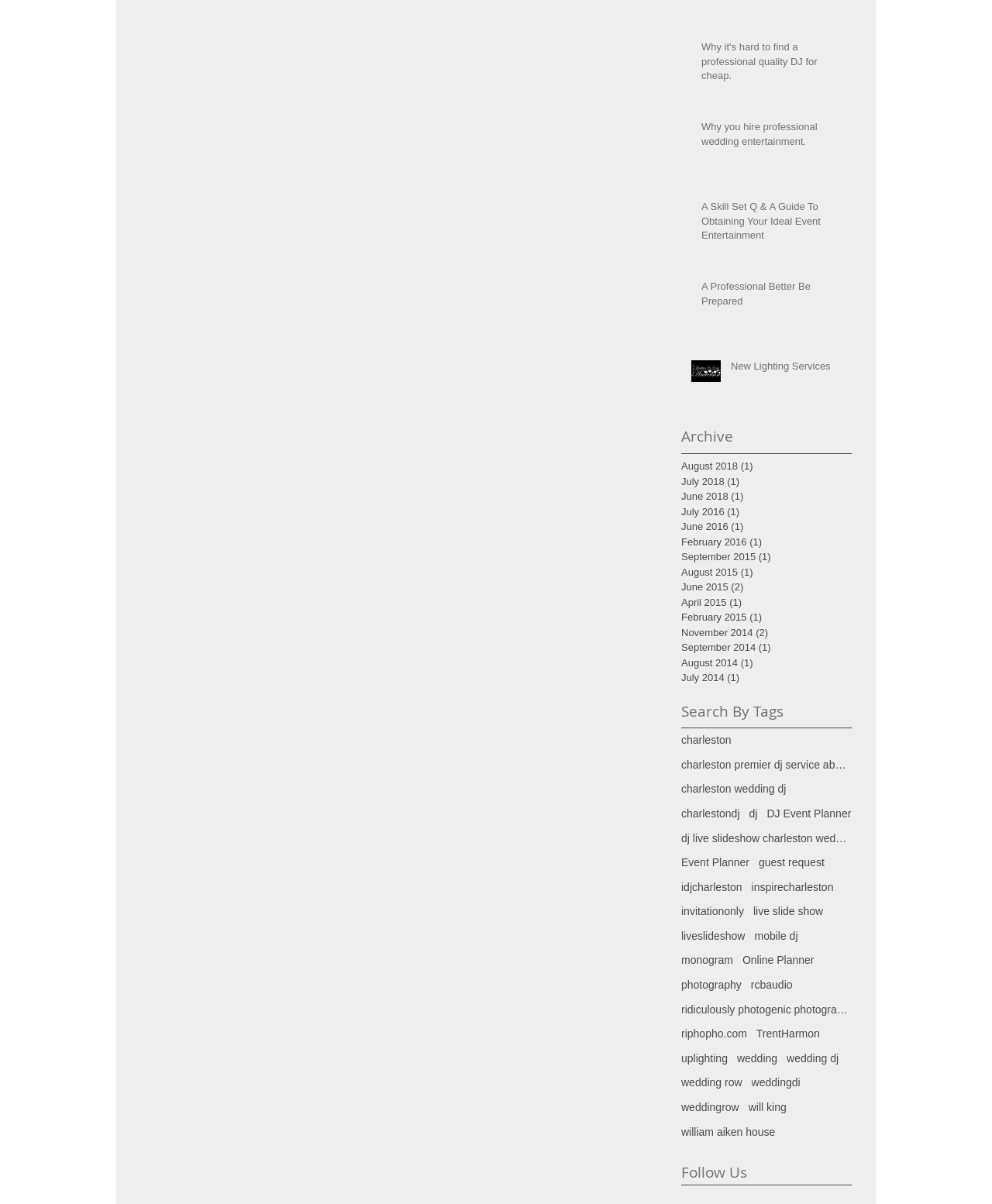Please provide a brief answer to the following inquiry using a single word or phrase:
How many headings are on the webpage?

3